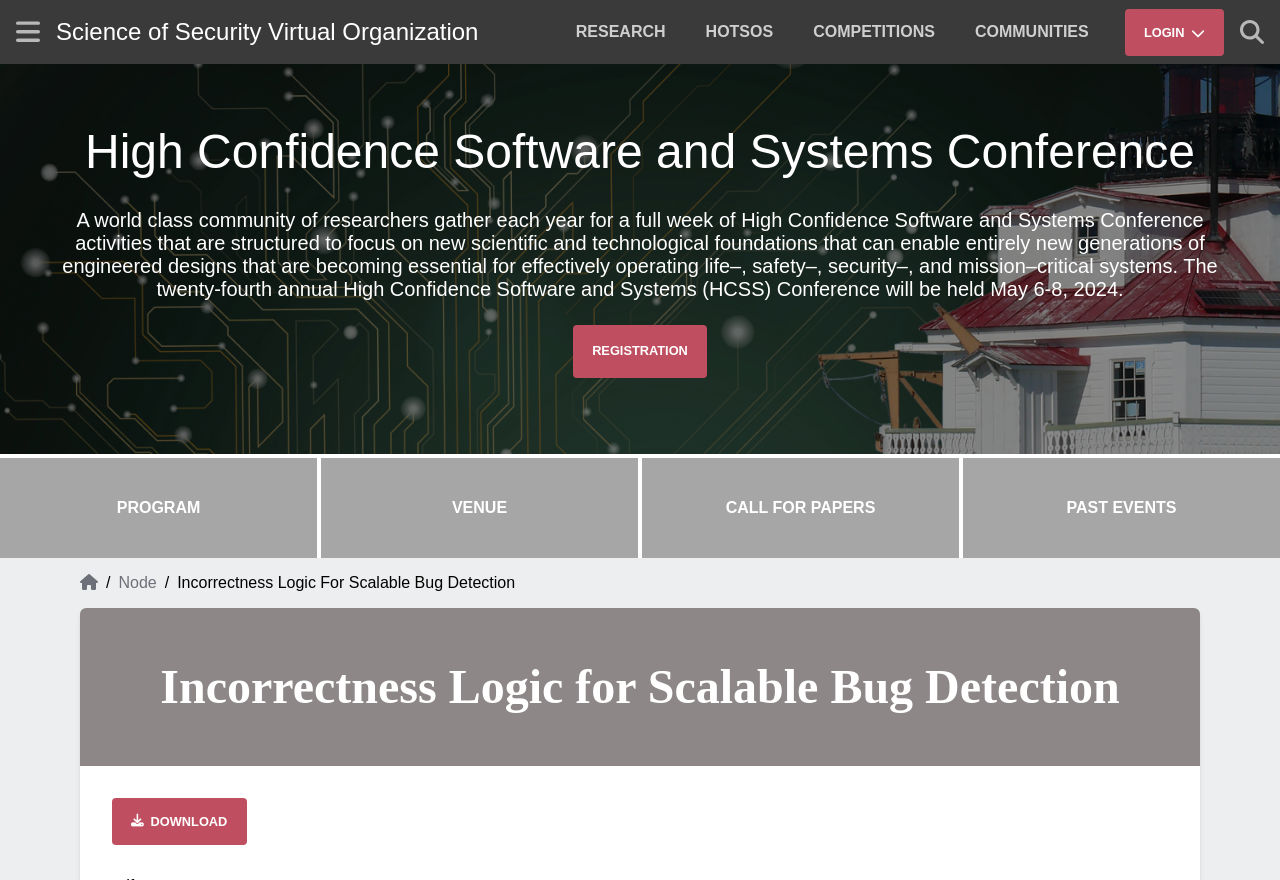Find the bounding box coordinates of the UI element according to this description: "Communities HCSS C3E".

[0.746, 0.0, 0.866, 0.073]